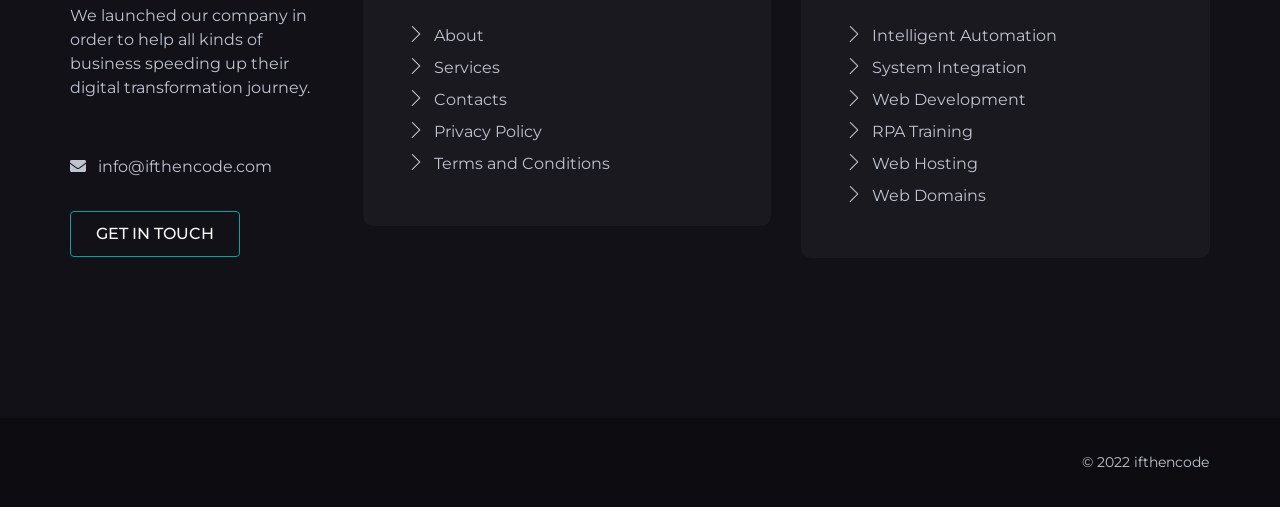Find the bounding box of the element with the following description: "RPA Training". The coordinates must be four float numbers between 0 and 1, formatted as [left, top, right, bottom].

[0.661, 0.237, 0.91, 0.284]